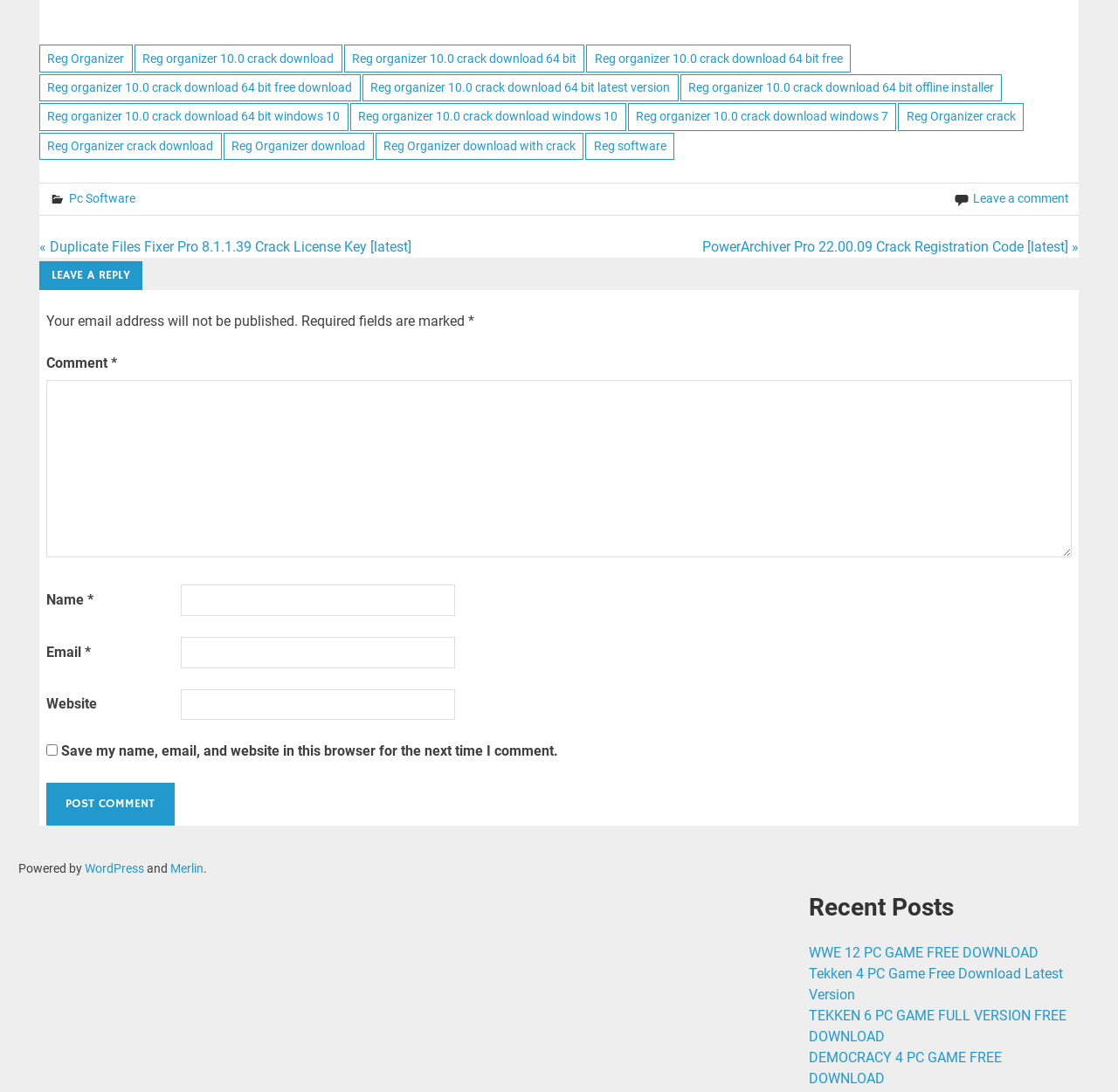Can you find the bounding box coordinates of the area I should click to execute the following instruction: "Leave a comment"?

[0.87, 0.175, 0.956, 0.188]